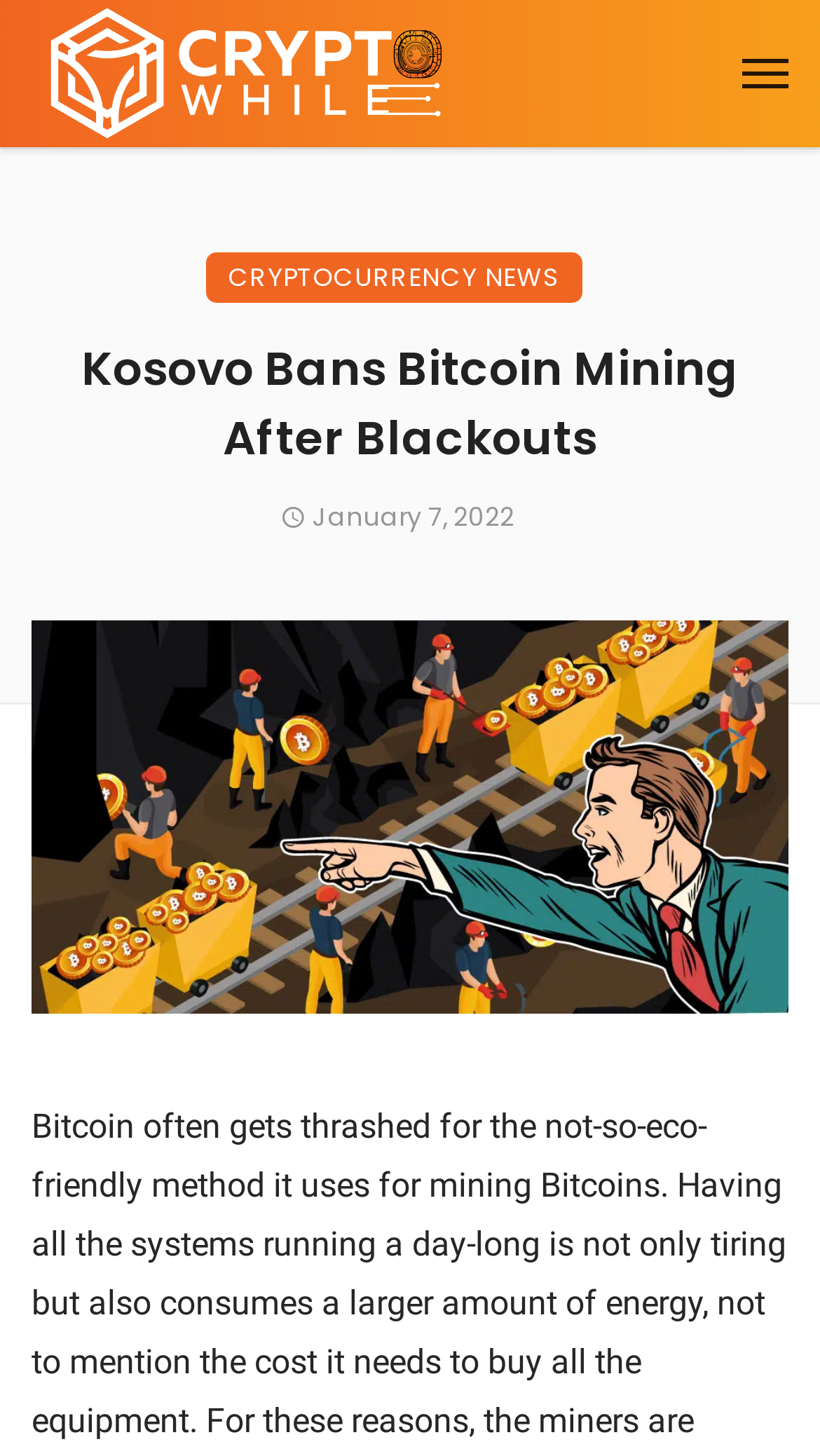Provide a one-word or short-phrase response to the question:
Is there an image associated with the news article?

Yes